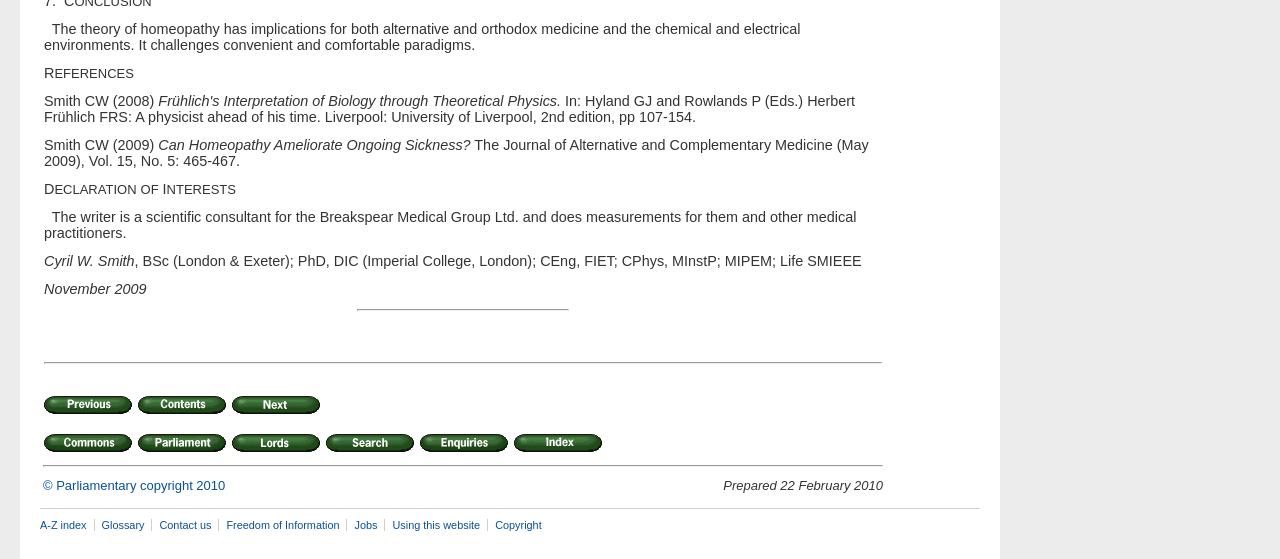Identify the bounding box coordinates of the region that needs to be clicked to carry out this instruction: "view copyright information". Provide these coordinates as four float numbers ranging from 0 to 1, i.e., [left, top, right, bottom].

[0.381, 0.929, 0.429, 0.951]